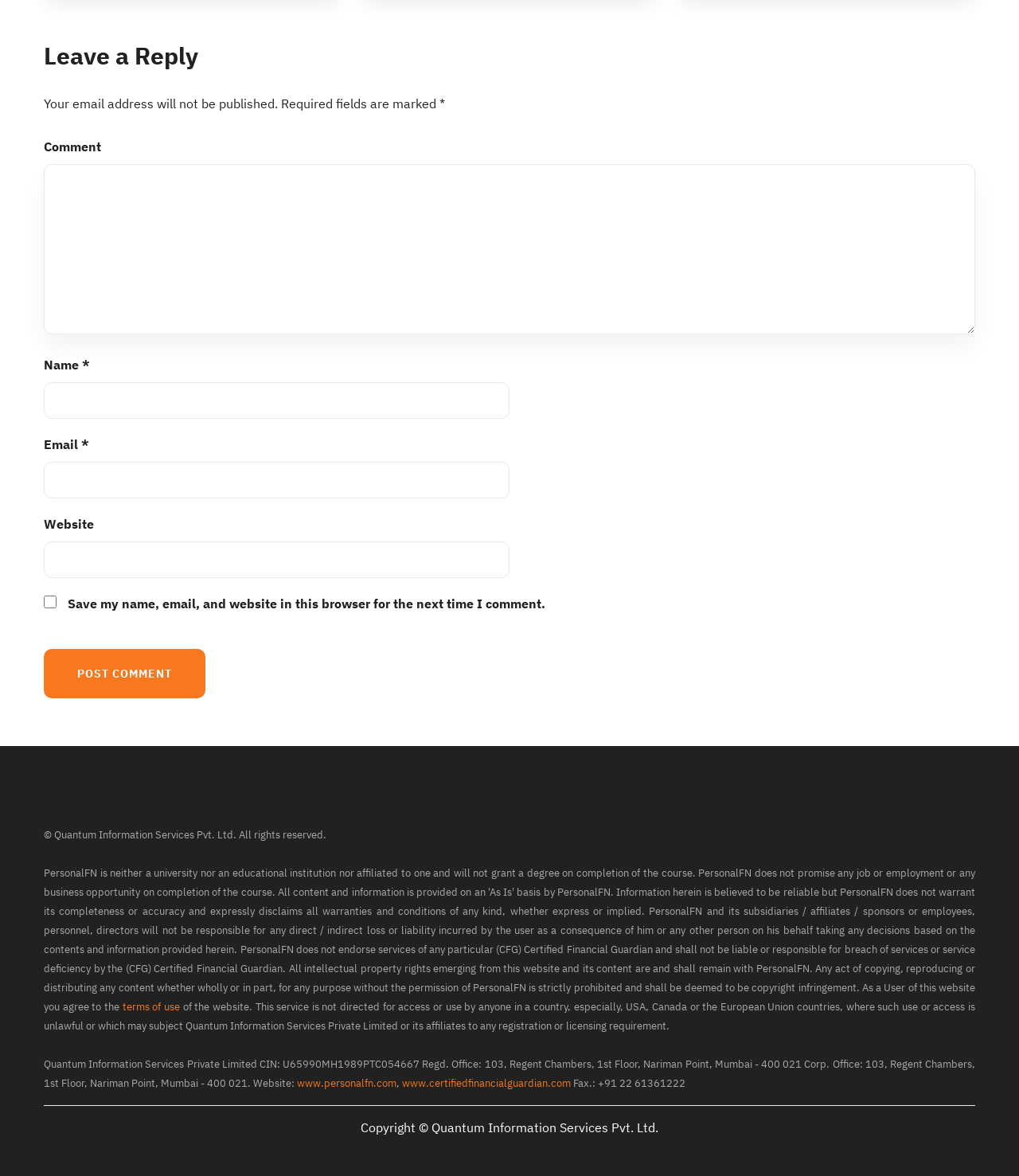Pinpoint the bounding box coordinates of the clickable element needed to complete the instruction: "Leave a comment". The coordinates should be provided as four float numbers between 0 and 1: [left, top, right, bottom].

[0.043, 0.118, 0.099, 0.131]